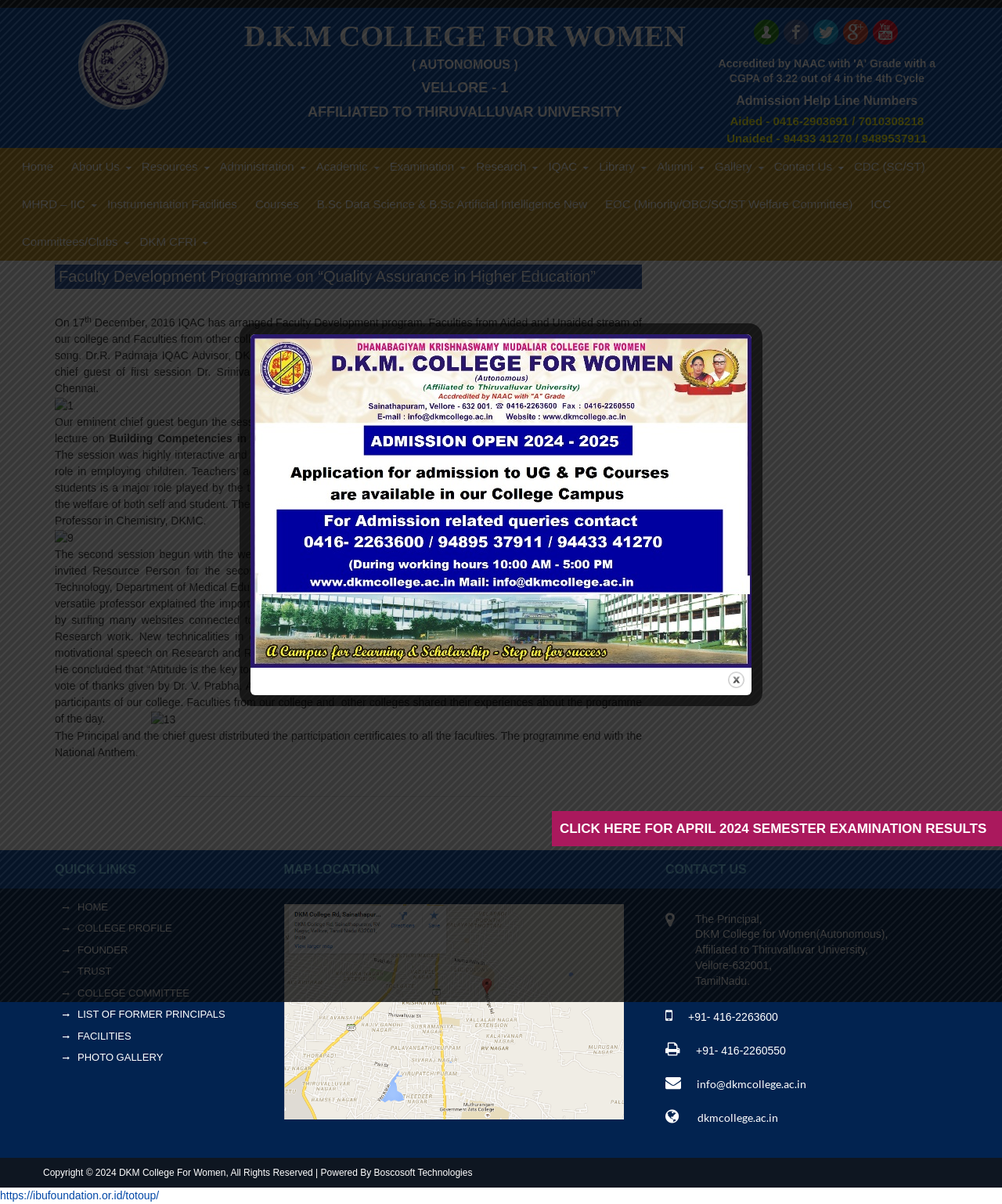Bounding box coordinates should be provided in the format (top-left x, top-left y, bottom-right x, bottom-right y) with all values between 0 and 1. Identify the bounding box for this UI element: Facilities

[0.062, 0.852, 0.26, 0.87]